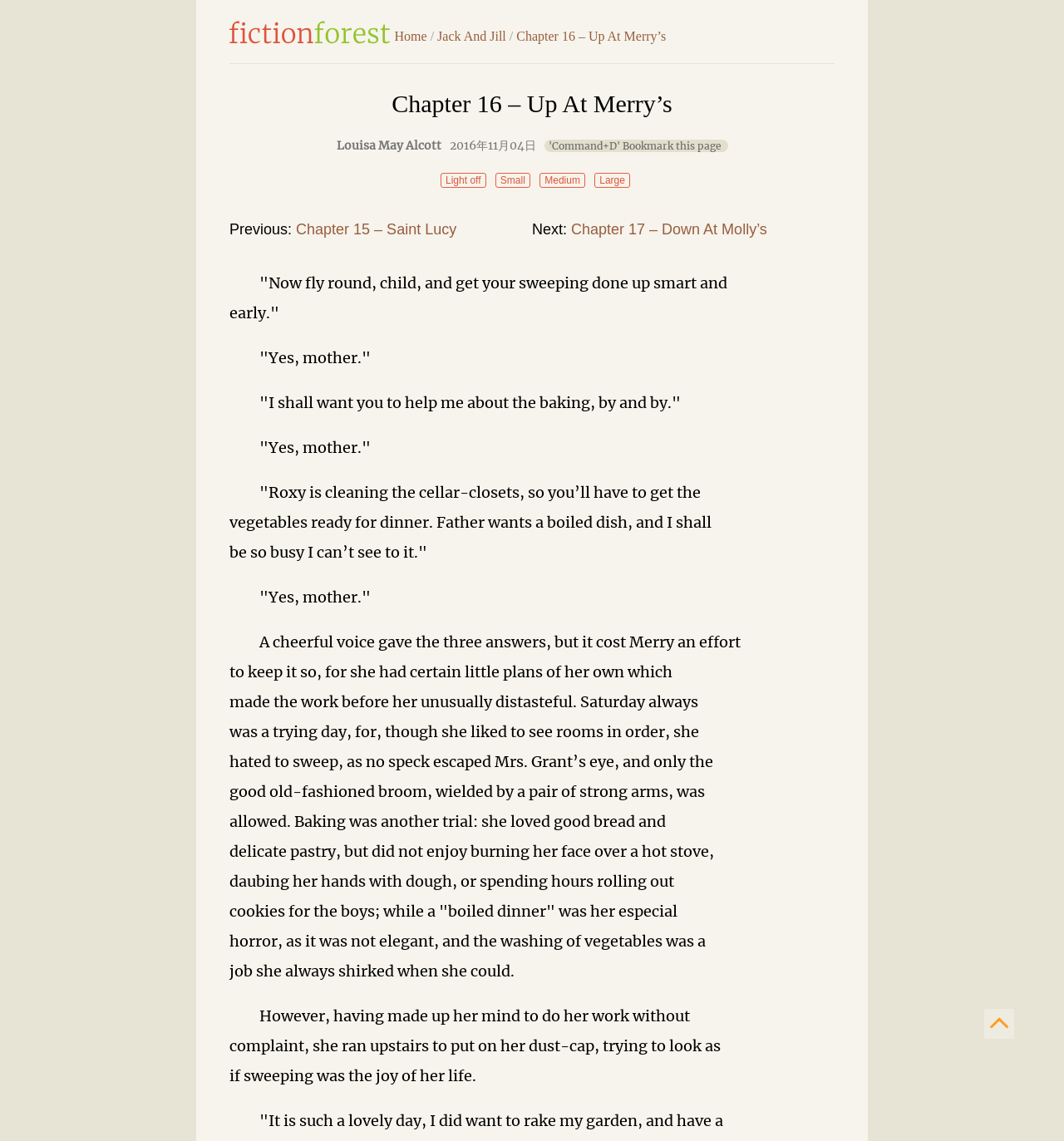Use a single word or phrase to answer the following:
What is the date of this chapter?

2016年11月04日